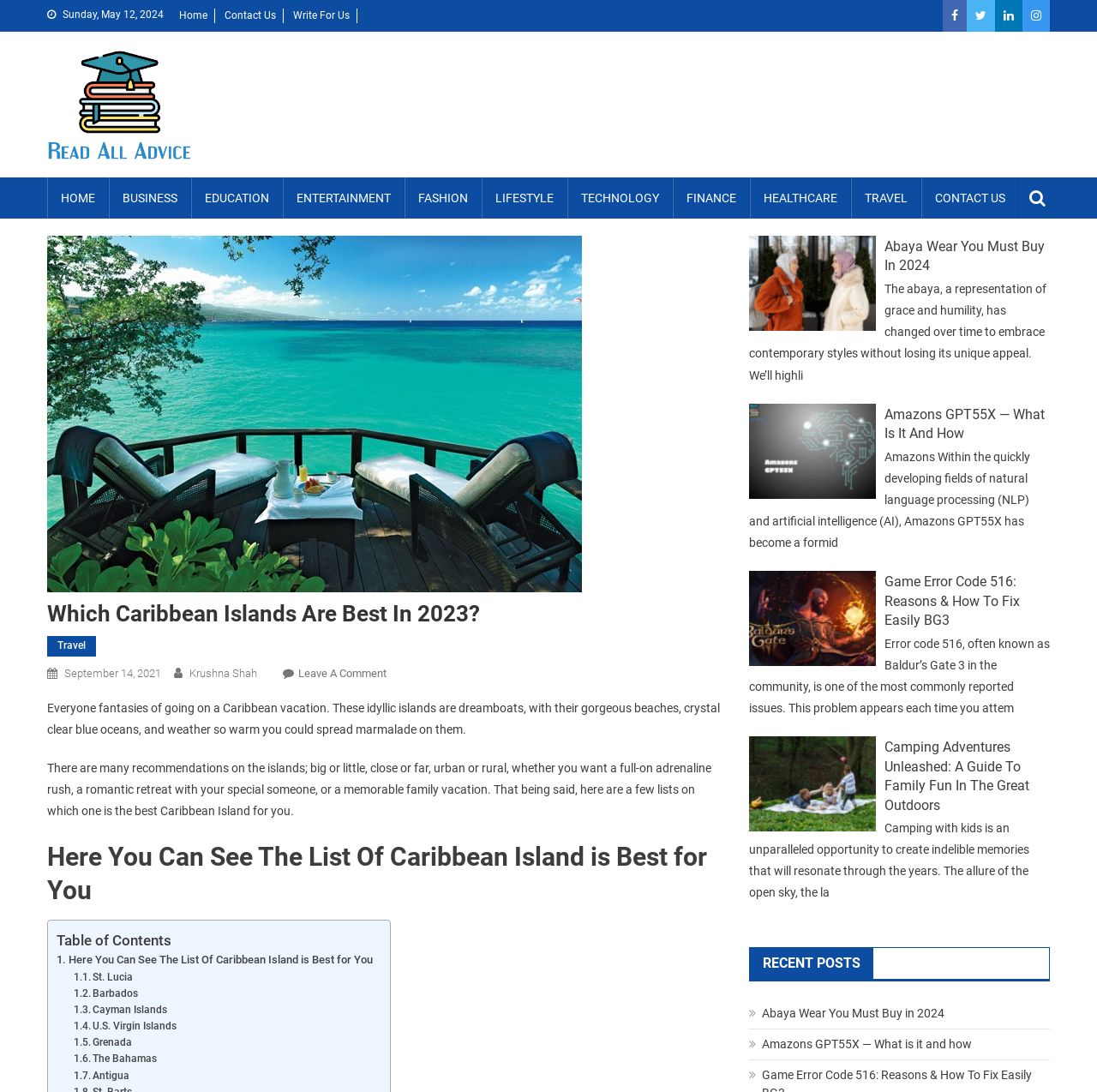Answer the following query concisely with a single word or phrase:
How many categories are listed in the top navigation menu?

11